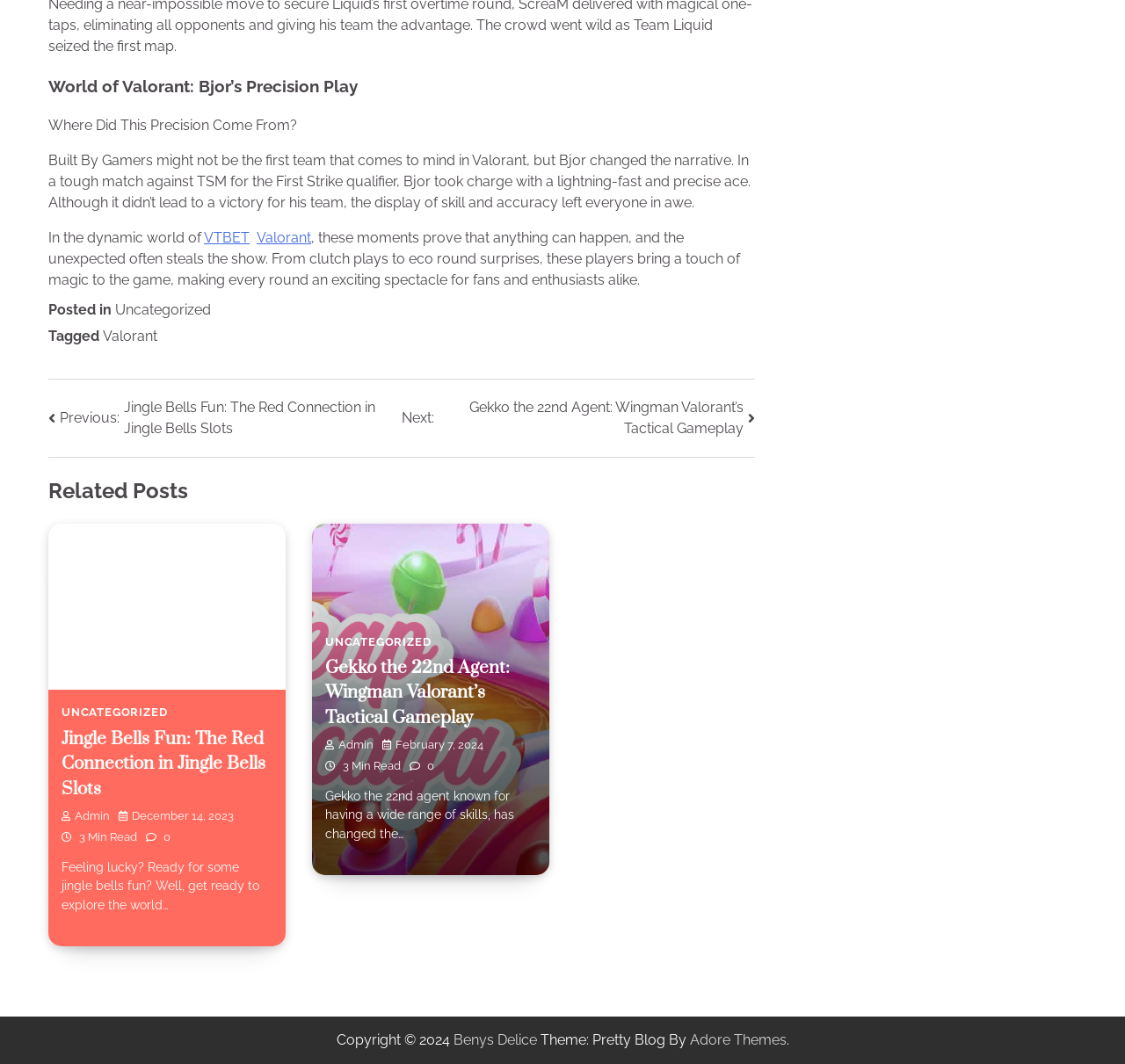Using the webpage screenshot and the element description Uncategorized, determine the bounding box coordinates. Specify the coordinates in the format (top-left x, top-left y, bottom-right x, bottom-right y) with values ranging from 0 to 1.

[0.102, 0.283, 0.188, 0.299]